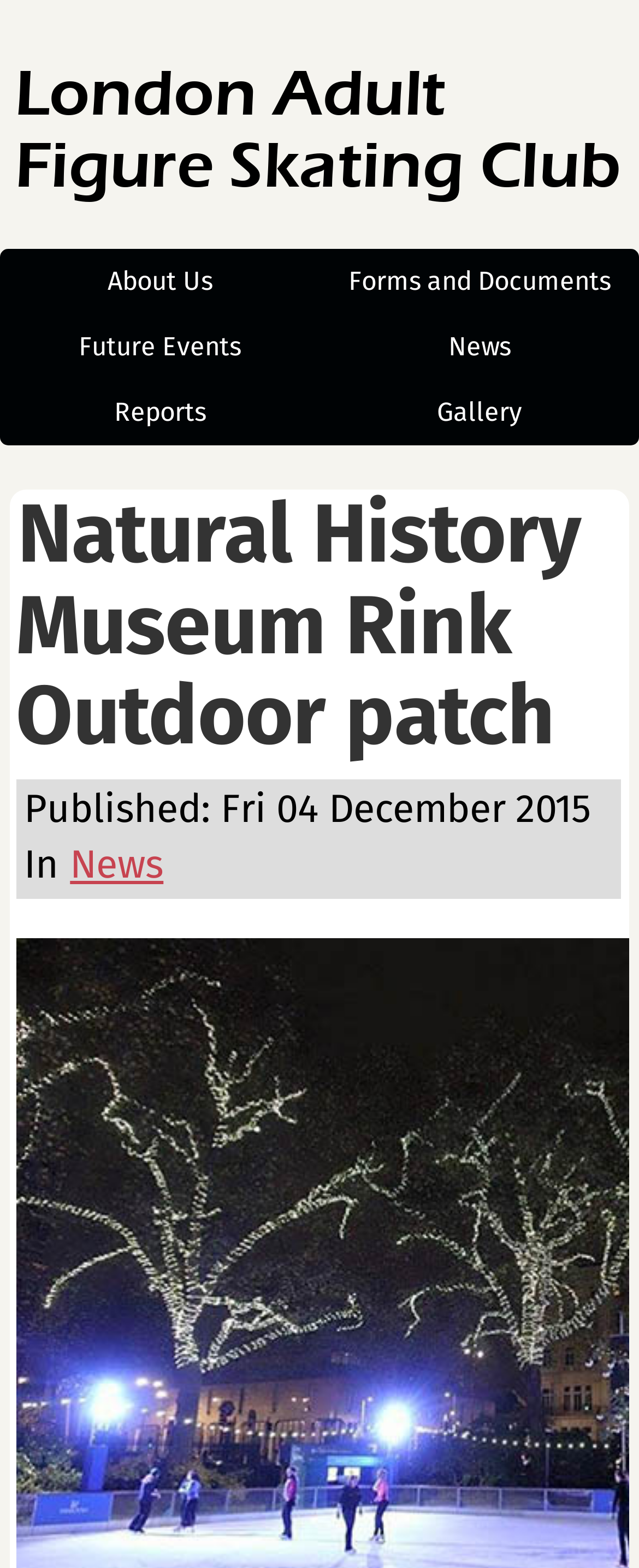Please find the bounding box coordinates of the element that needs to be clicked to perform the following instruction: "view Future Events". The bounding box coordinates should be four float numbers between 0 and 1, represented as [left, top, right, bottom].

[0.082, 0.2, 0.418, 0.242]